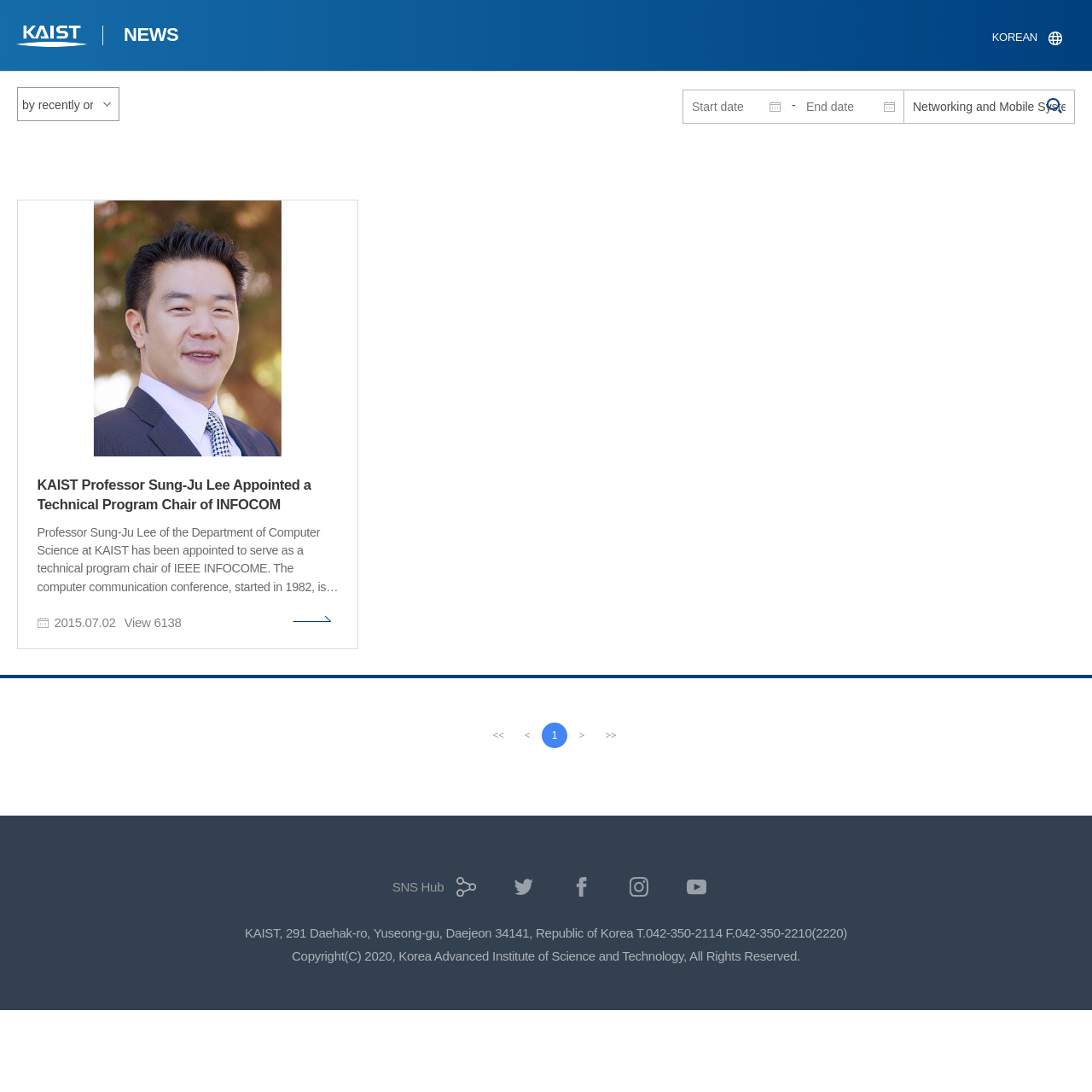What is the address of KAIST? Observe the screenshot and provide a one-word or short phrase answer.

291 Daehak-ro, Yuseong-gu, Daejeon 34141, Republic of Korea